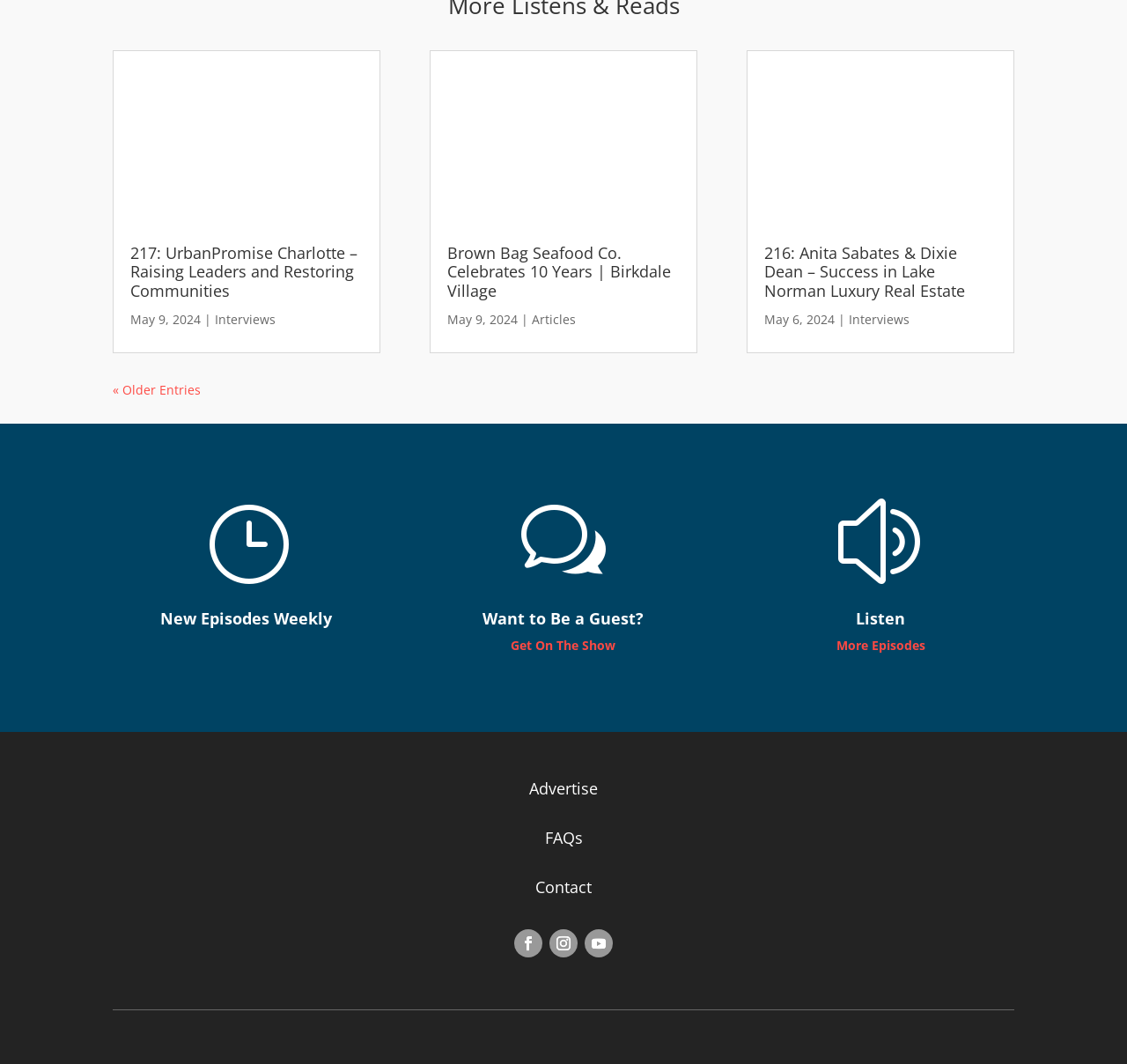Using the provided element description: "Want to Be a Guest?", determine the bounding box coordinates of the corresponding UI element in the screenshot.

[0.429, 0.571, 0.571, 0.591]